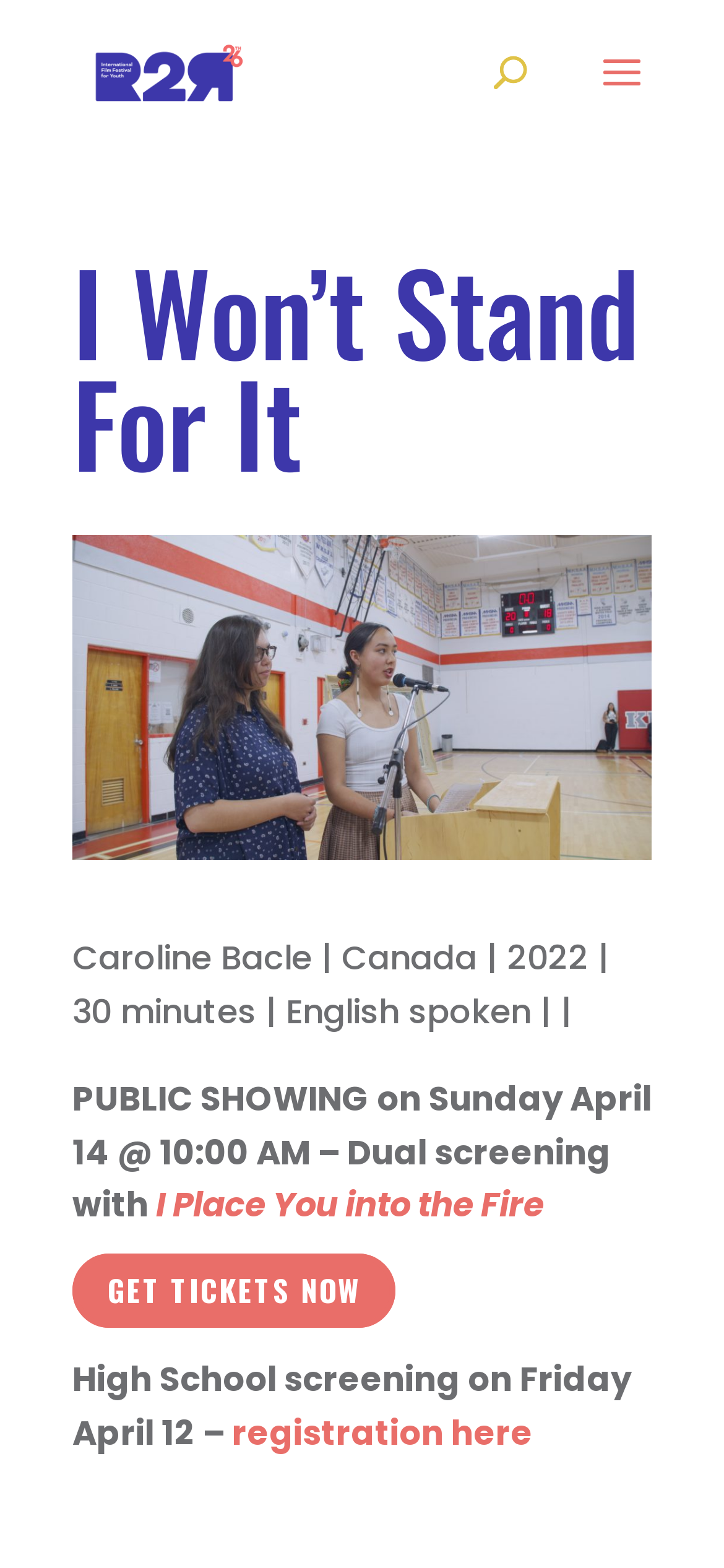Determine the bounding box coordinates for the UI element matching this description: "YMC 2024".

[0.705, 0.355, 0.879, 0.379]